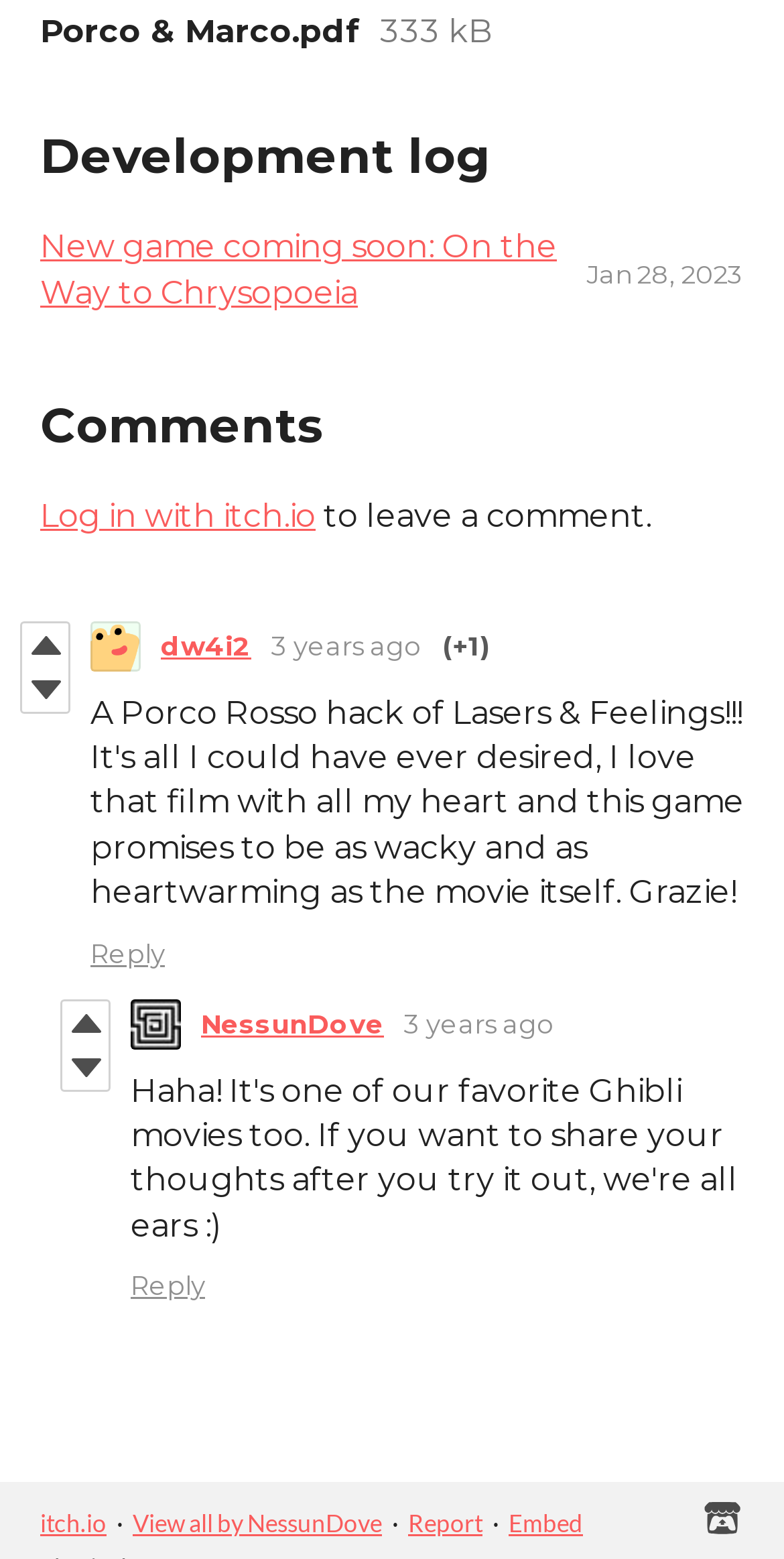Please determine the bounding box coordinates for the UI element described as: "parent_node: itch.io·View all by NessunDove·Report·Embed".

[0.872, 0.964, 0.949, 0.986]